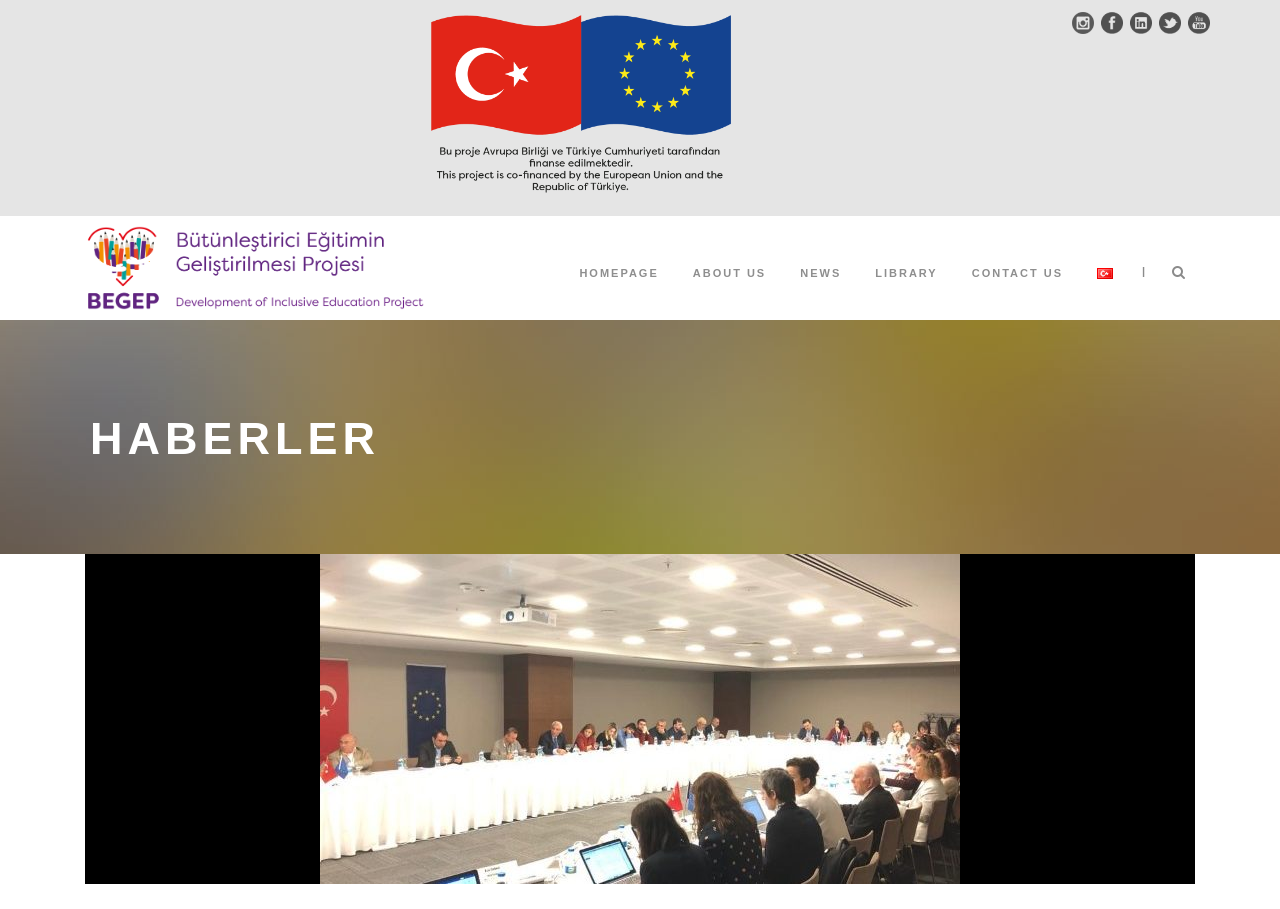Respond to the following question using a concise word or phrase: 
What is the category of news?

HABERLER